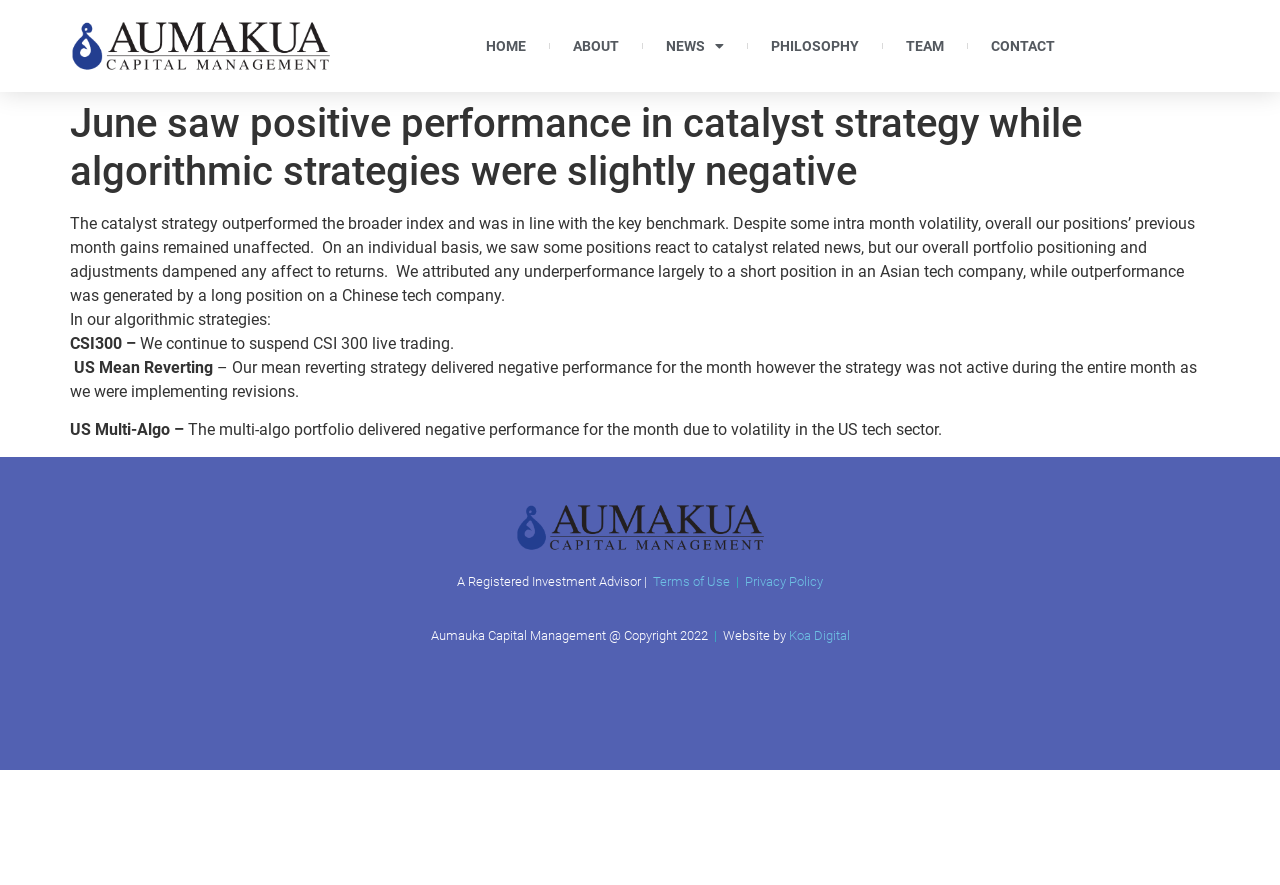Respond with a single word or phrase to the following question: What is the performance of catalyst strategy in June?

Positive